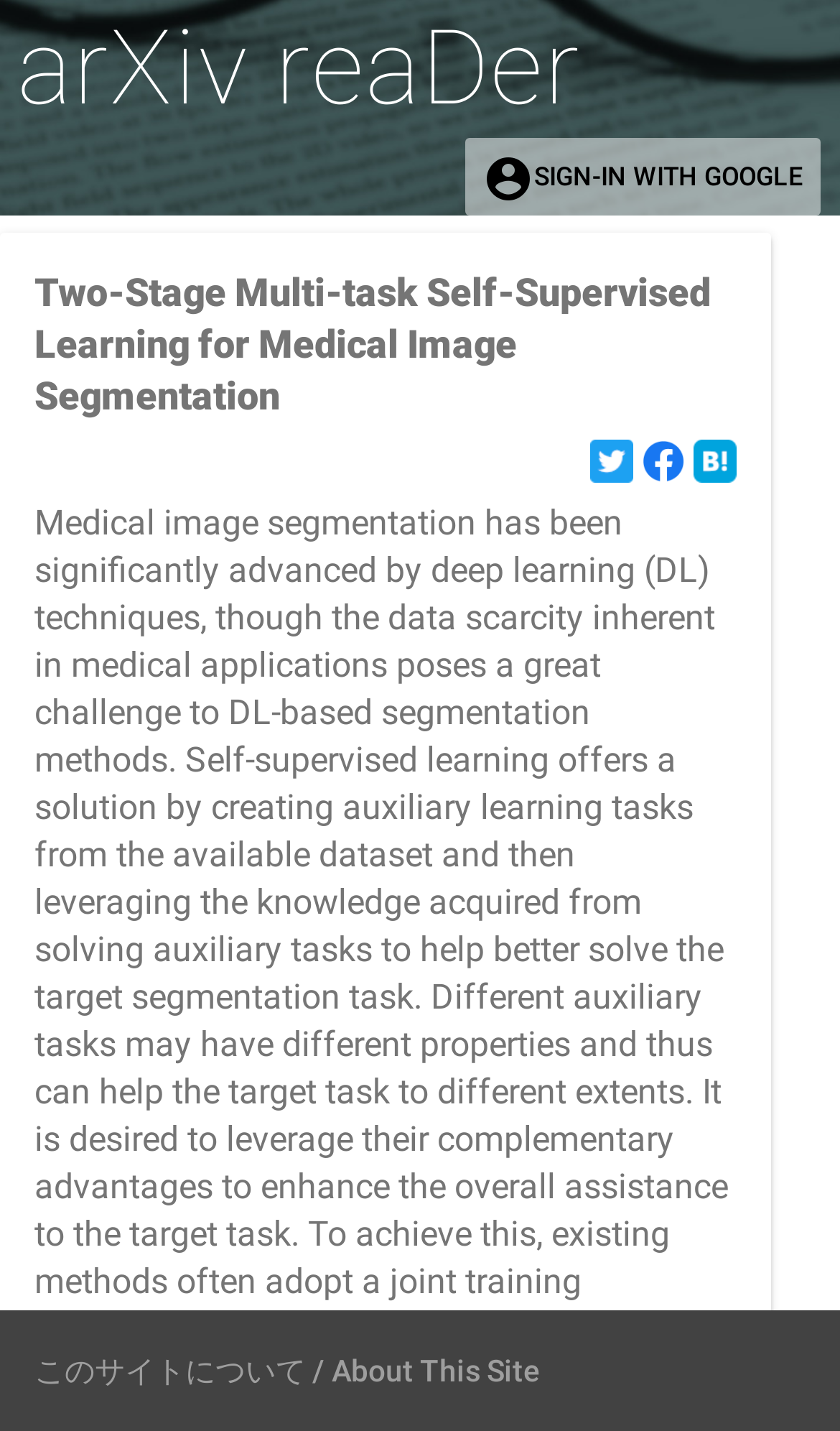Summarize the webpage comprehensively, mentioning all visible components.

The webpage appears to be a research paper or article page. At the top left, there is a link to "arXiv reaDer". To the right of this link, a button labeled "SIGN-IN WITH GOOGLE" is positioned. 

Below these elements, the main content area begins. The title of the research paper, "Two-Stage Multi-task Self-Supervised Learning for Medical Image Segmentation", is prominently displayed. 

Underneath the title, there are three links, each containing an image. These links are positioned side by side, taking up most of the width of the main content area. 

At the very bottom of the page, there is a footer section containing a link to "このサイトについて / About This Site", which translates to "About This Site" in English.